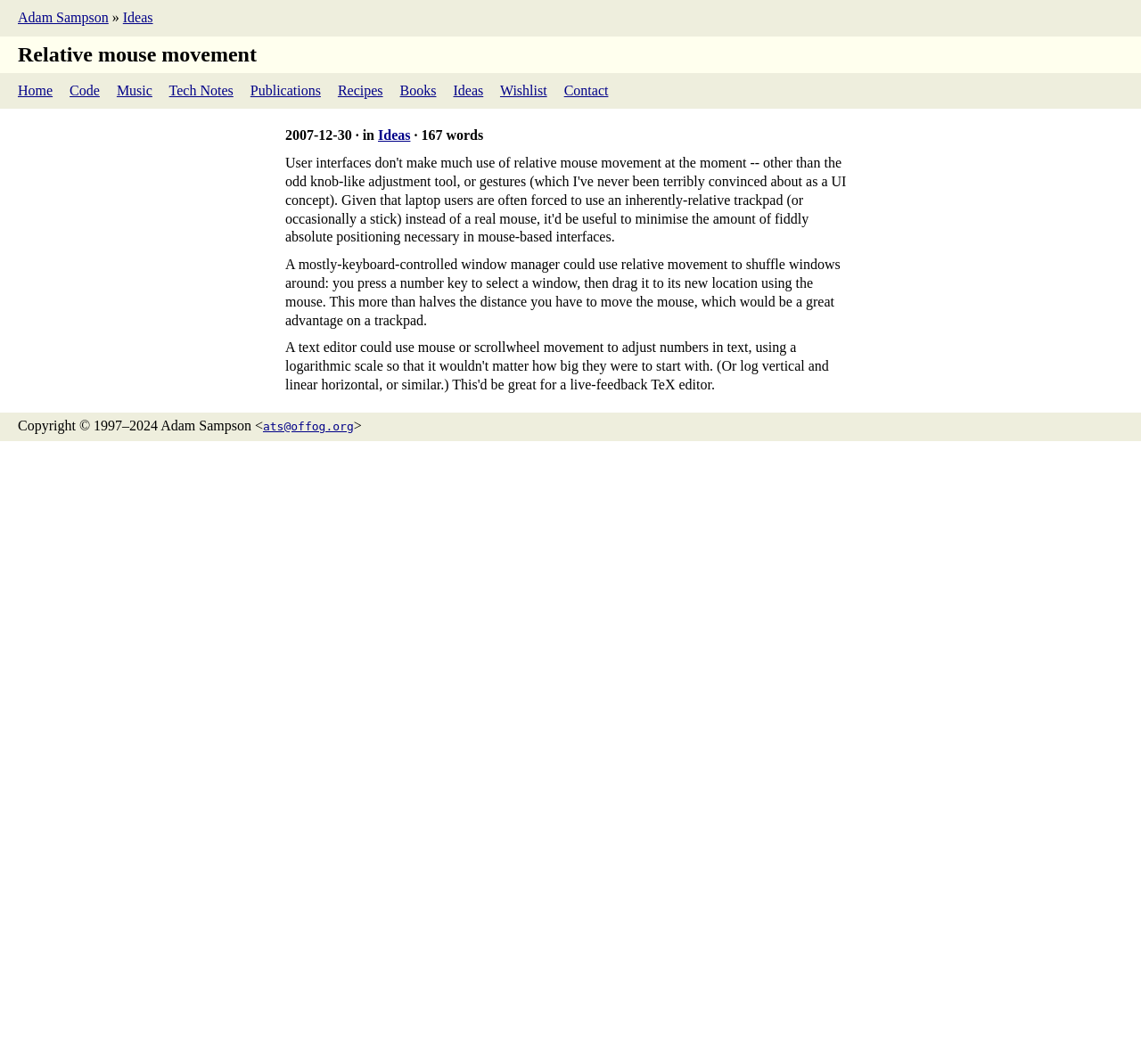Specify the bounding box coordinates of the region I need to click to perform the following instruction: "view code". The coordinates must be four float numbers in the range of 0 to 1, i.e., [left, top, right, bottom].

[0.061, 0.078, 0.087, 0.092]